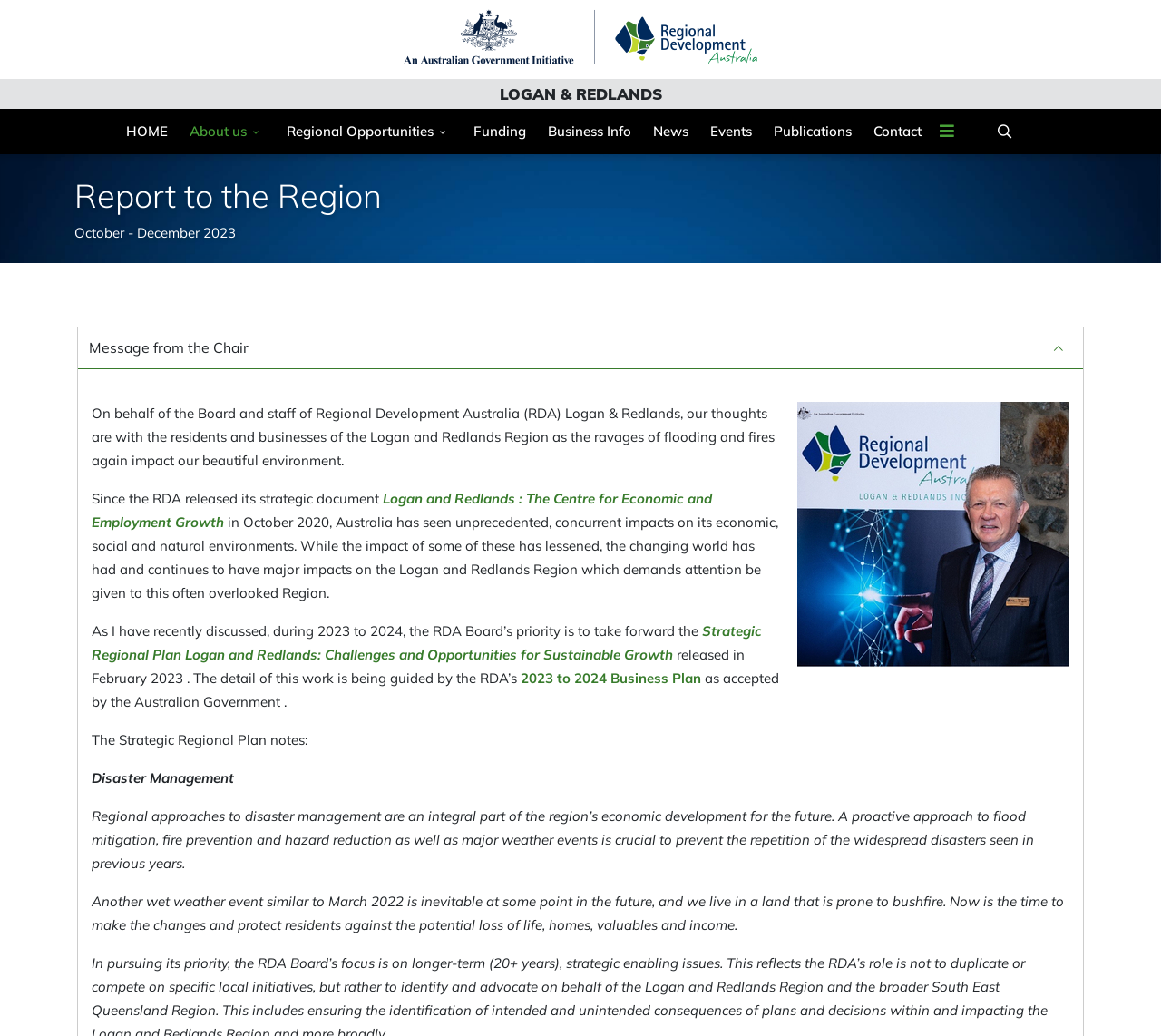What is the current situation of the region?
Please answer the question with a single word or phrase, referencing the image.

Affected by flooding and fires